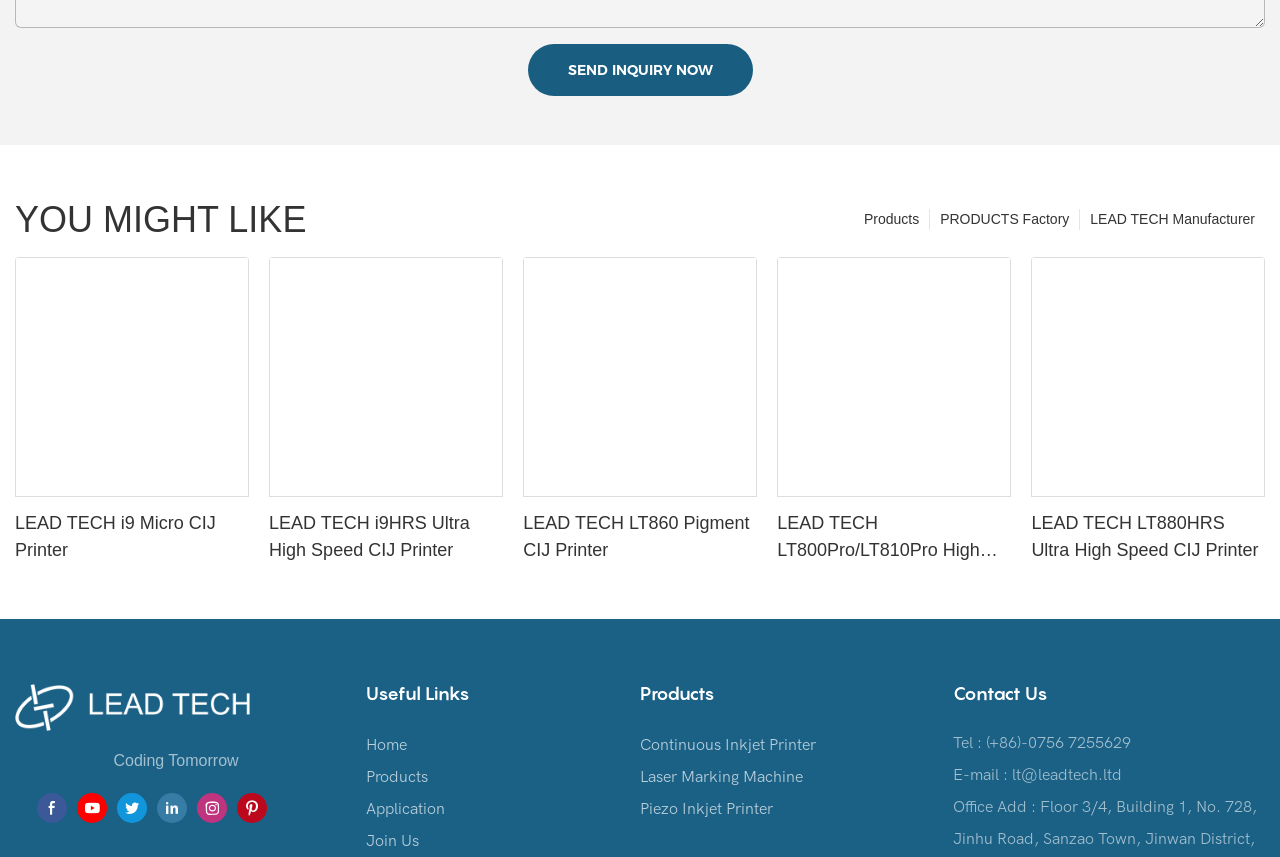Please indicate the bounding box coordinates for the clickable area to complete the following task: "Go to the 'Home' page". The coordinates should be specified as four float numbers between 0 and 1, i.e., [left, top, right, bottom].

[0.286, 0.859, 0.318, 0.88]